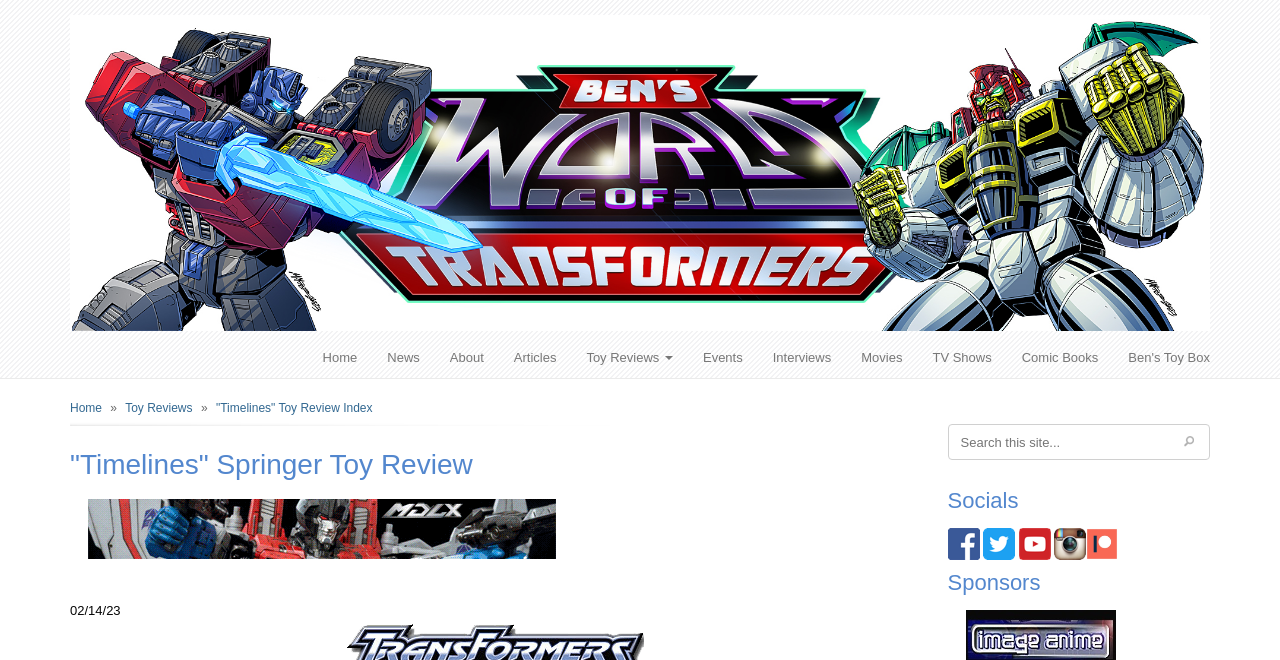How many links are in the main navigation menu?
Answer the question with a single word or phrase, referring to the image.

10